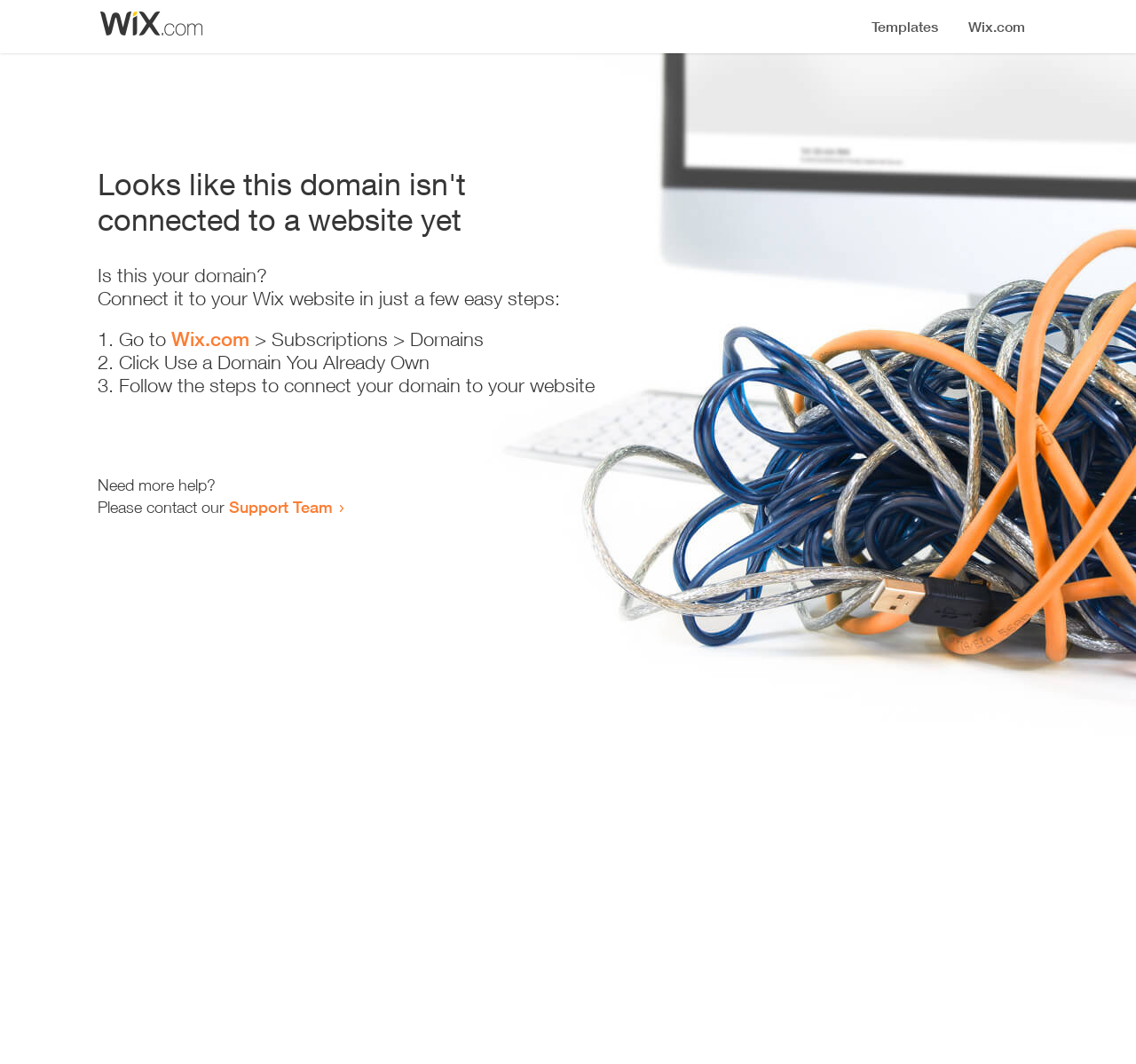Where can I get more help?
From the details in the image, answer the question comprehensively.

The webpage provides a link to the 'Support Team' where I can get more help, as stated in the text 'Need more help? Please contact our Support Team'.